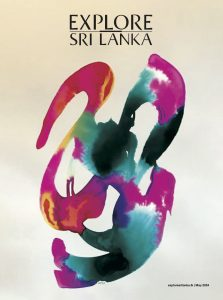What is the title of the publication?
Answer the question with a detailed and thorough explanation.

The artwork serves as a promotional piece for the 'Explore Sri Lanka' publication, specifically for May 2024, encouraging potential travelers to immerse themselves in the unique experiences that Sri Lanka has to offer.